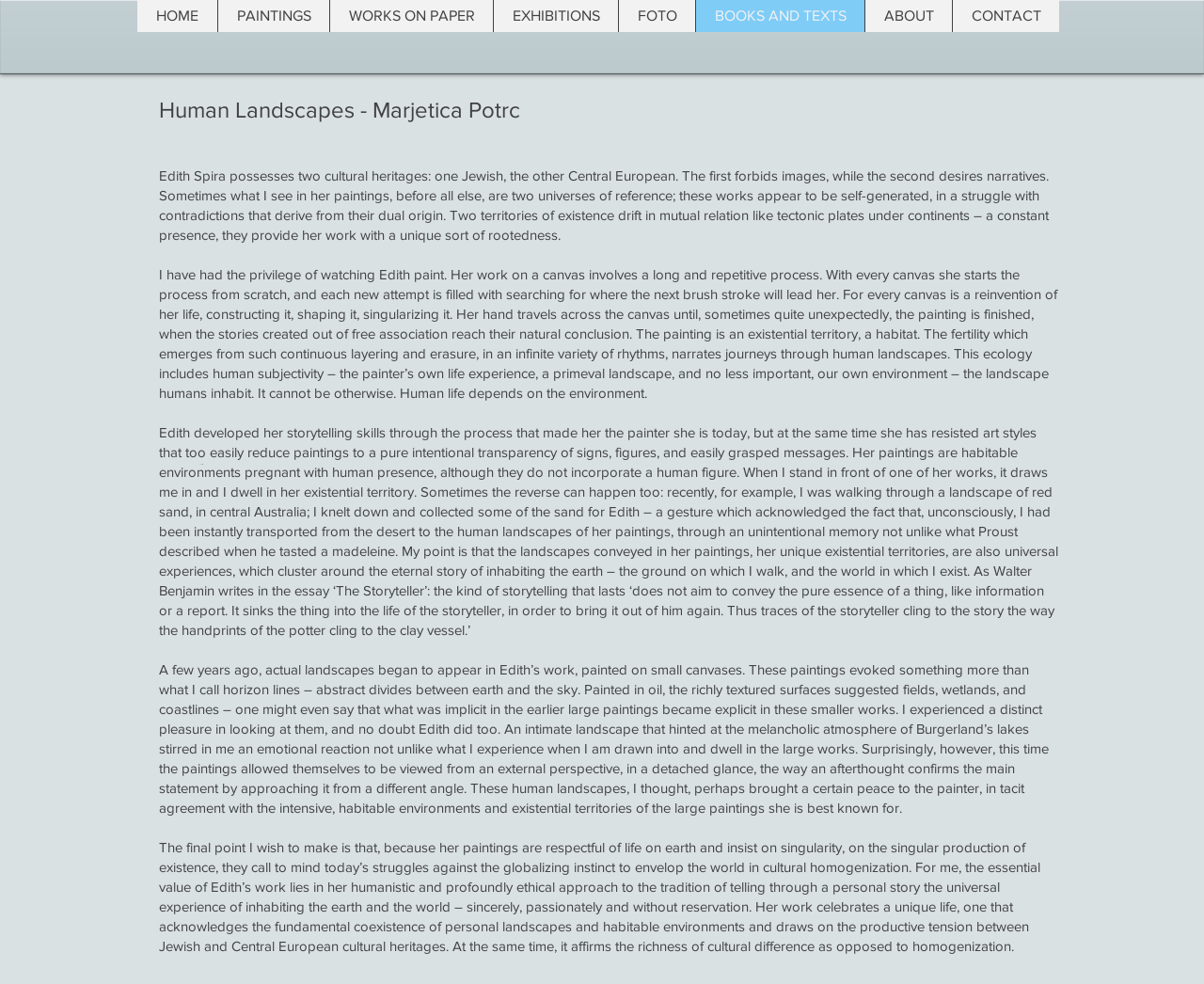What is the significance of Edith's cultural heritage?
Carefully examine the image and provide a detailed answer to the question.

According to the text, Edith's cultural heritage, which is both Jewish and Central European, has a significant influence on her art. The author notes that Edith's paintings reflect the tension between these two cultural backgrounds, and that this tension gives her work a unique quality.